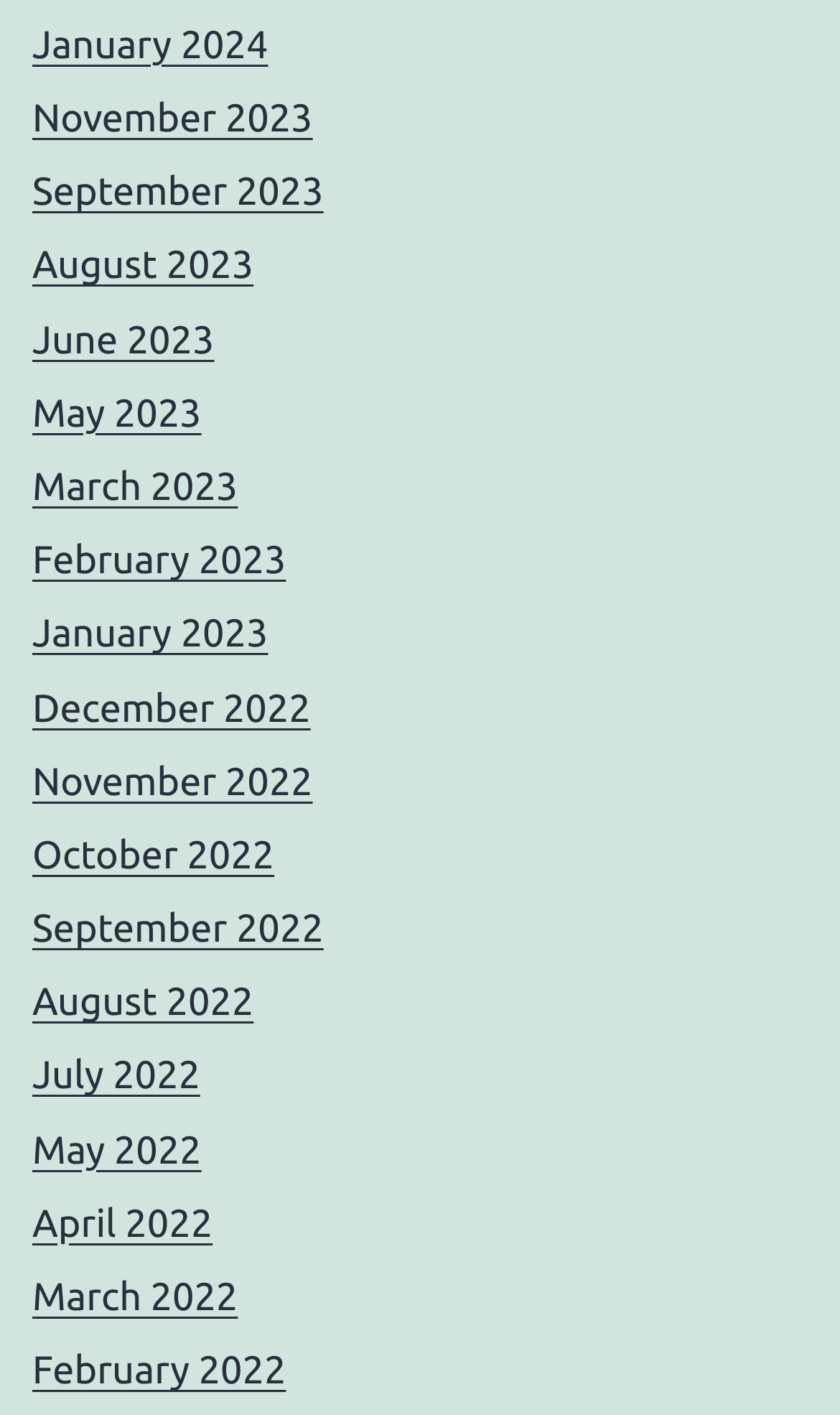What is the earliest month listed?
Answer the question with a single word or phrase derived from the image.

February 2022